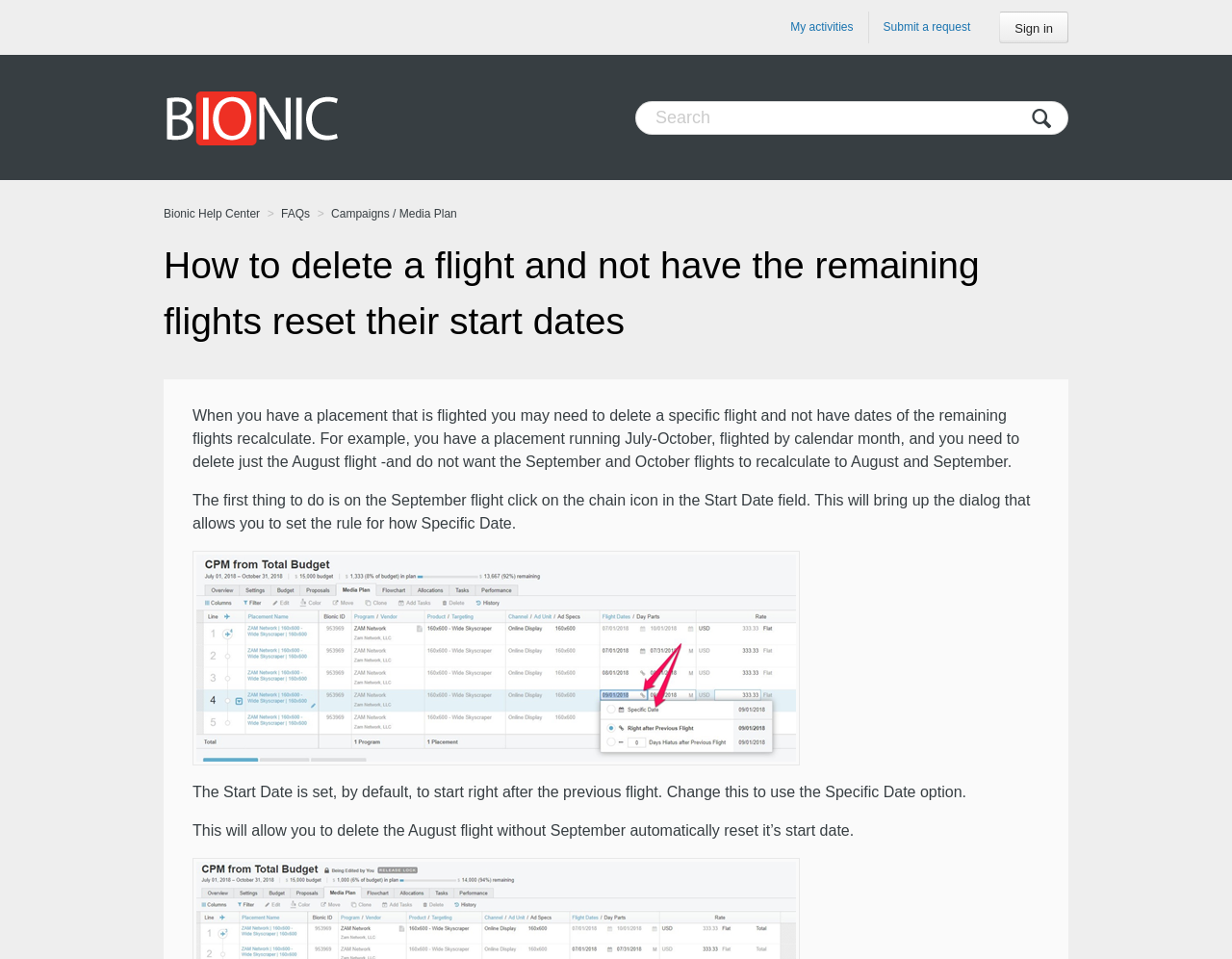Given the content of the image, can you provide a detailed answer to the question?
What is the format of the placement's flights?

The webpage mentions that the placement is running July-October, flighted by calendar month, which means that each flight corresponds to a specific month, such as July, August, September, and October.